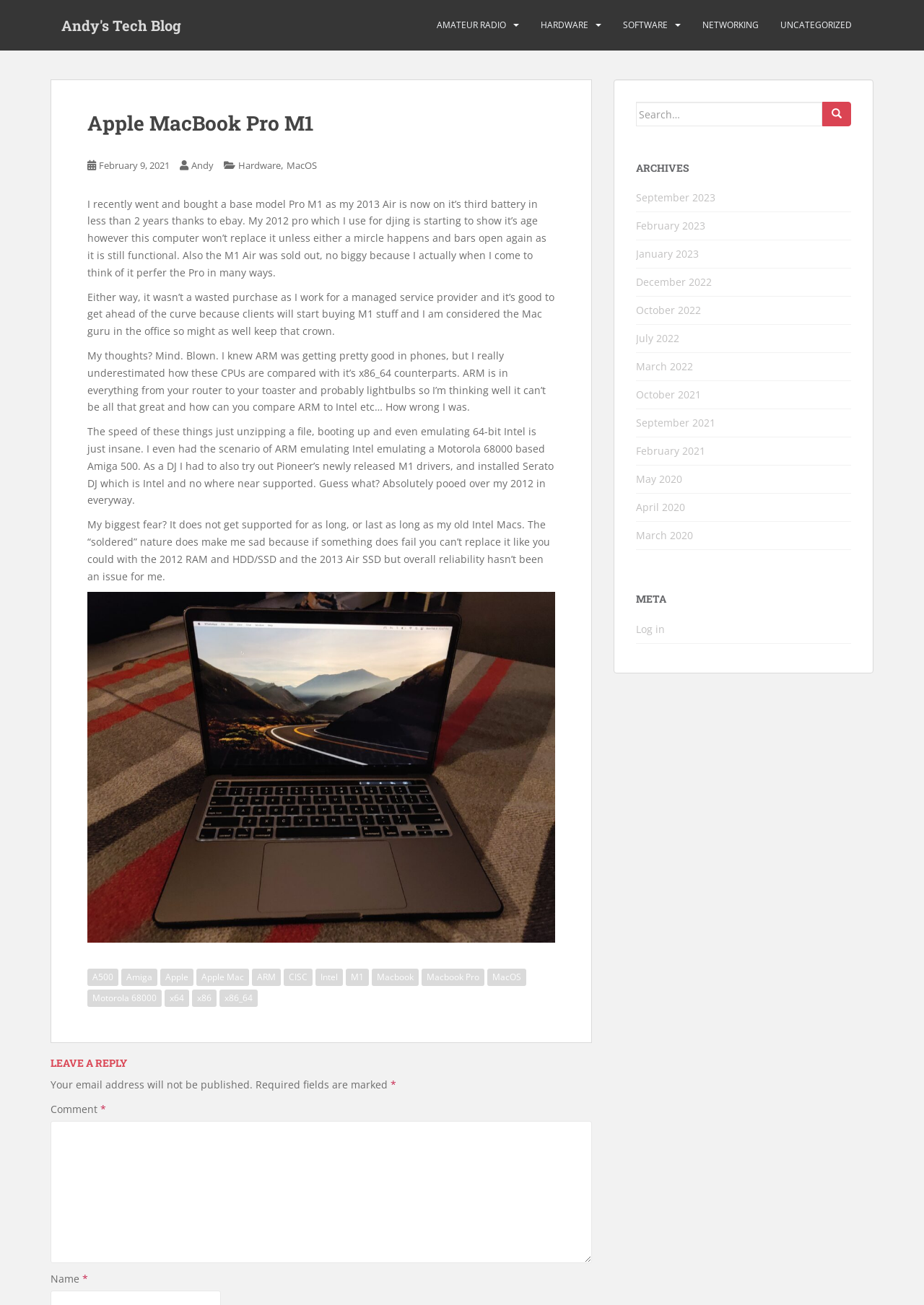Please answer the following question using a single word or phrase: What is the author's concern about the M1 MacBook Pro?

Lack of support